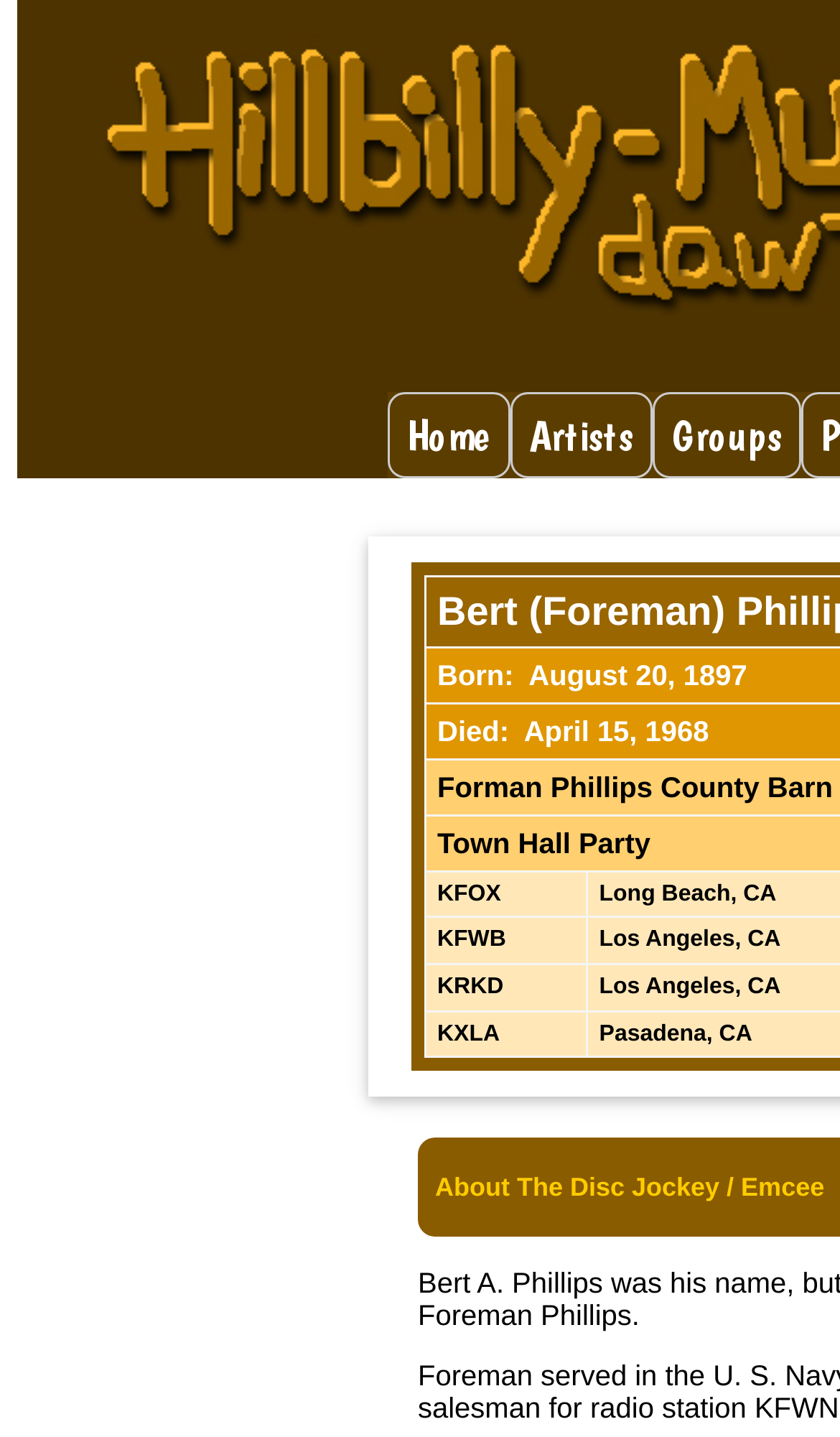Is the 'Artists' button above or below the grid?
Examine the image and provide an in-depth answer to the question.

By comparing the y1 and y2 coordinates of the 'Artists' button and the gridcell elements, I found that the y1 coordinate of the 'Artists' button is less than the y1 coordinate of the gridcell elements, which suggests that the 'Artists' button is above the grid.